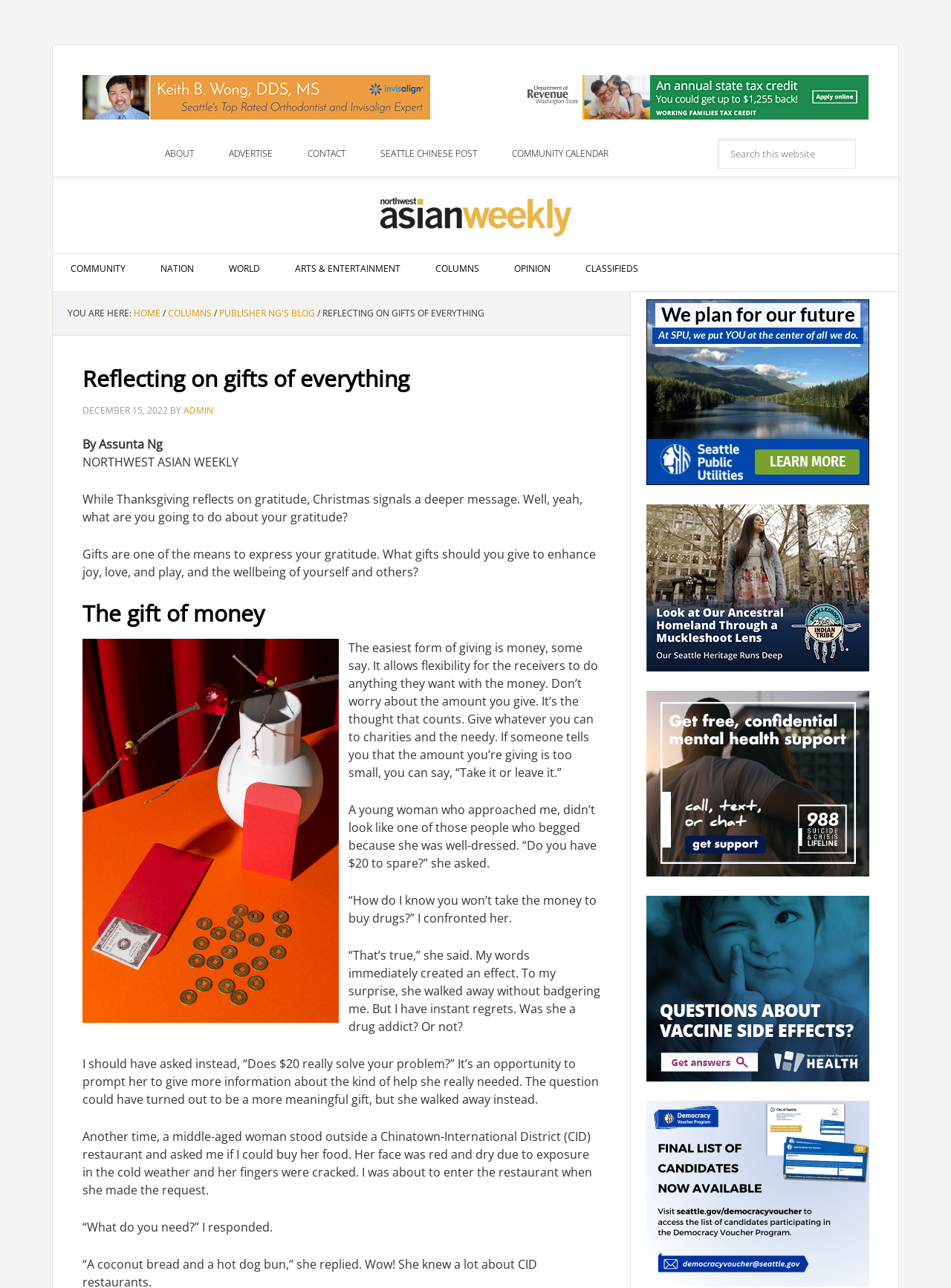Based on the element description, predict the bounding box coordinates (top-left x, top-left y, bottom-right x, bottom-right y) for the UI element in the screenshot: alt="ad_wong.jpg (468×60)"

[0.087, 0.081, 0.452, 0.093]